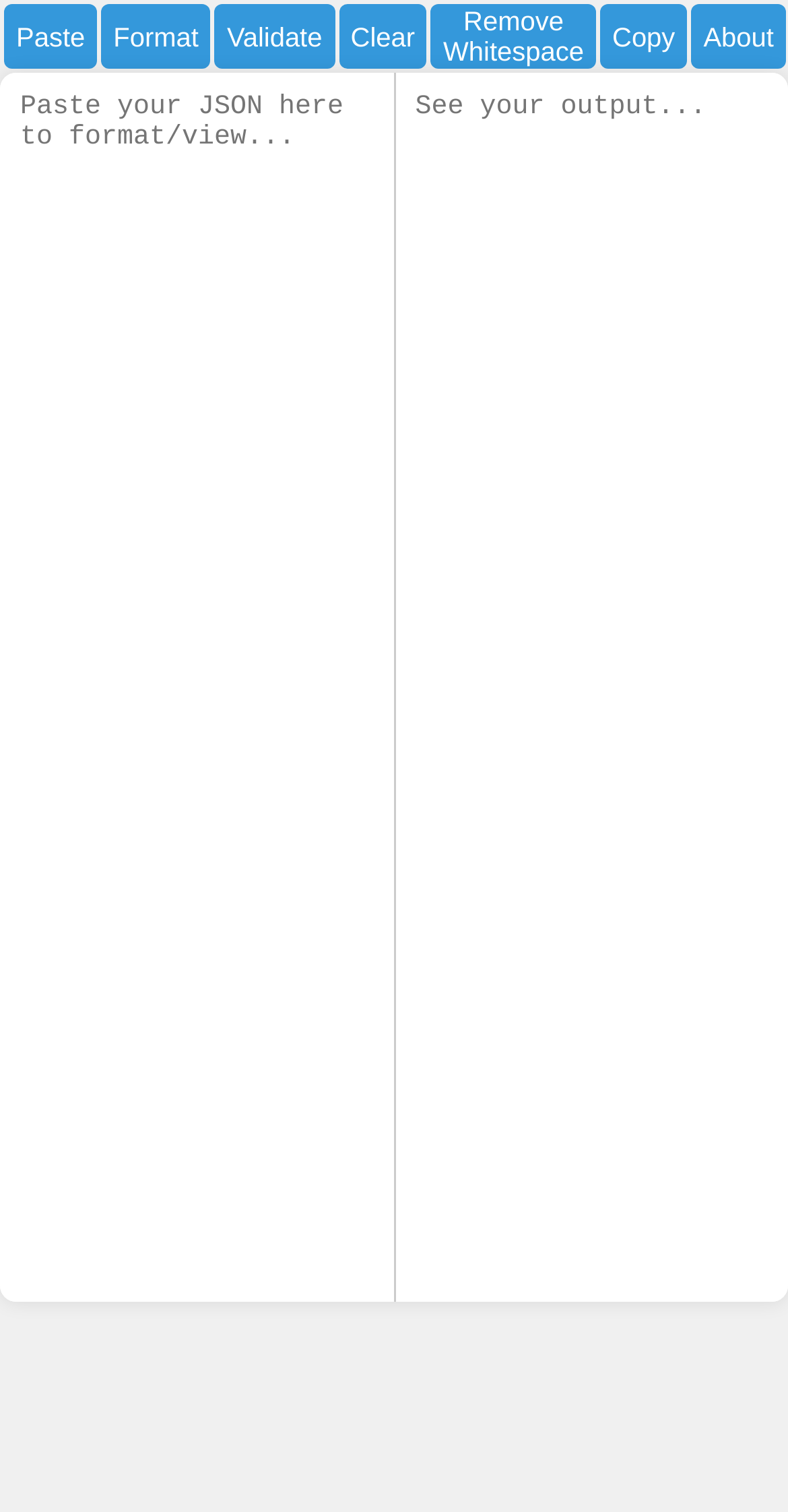Is the 'Paste' button located at the top-left corner?
Please respond to the question with a detailed and thorough explanation.

According to the bounding box coordinates of the 'Paste' button, its top-left corner is at (0.005, 0.003), which is close to the top-left corner of the webpage. Therefore, the 'Paste' button is located at the top-left corner.